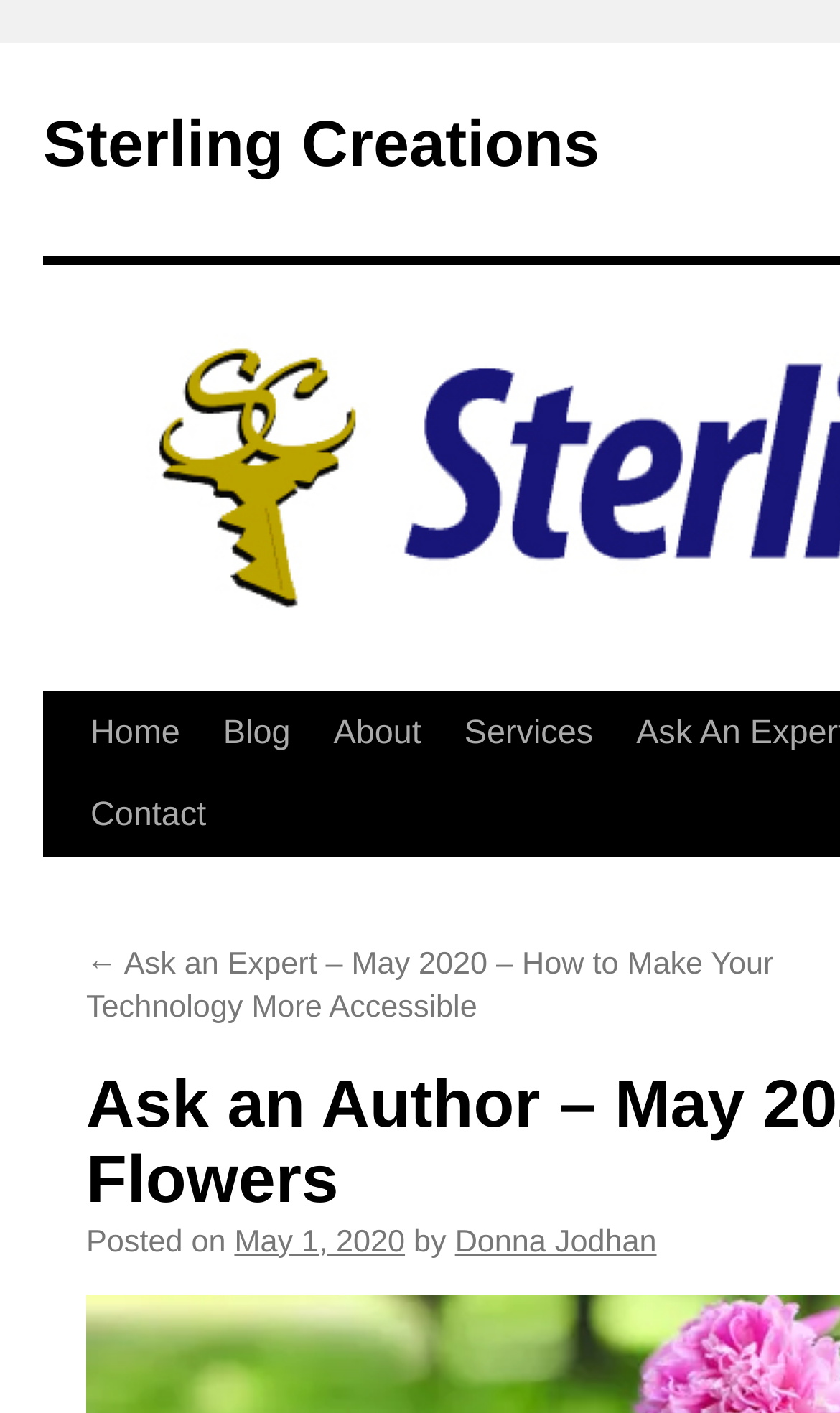Please provide the main heading of the webpage content.

Ask an Author – May 2020 – Using May Flowers